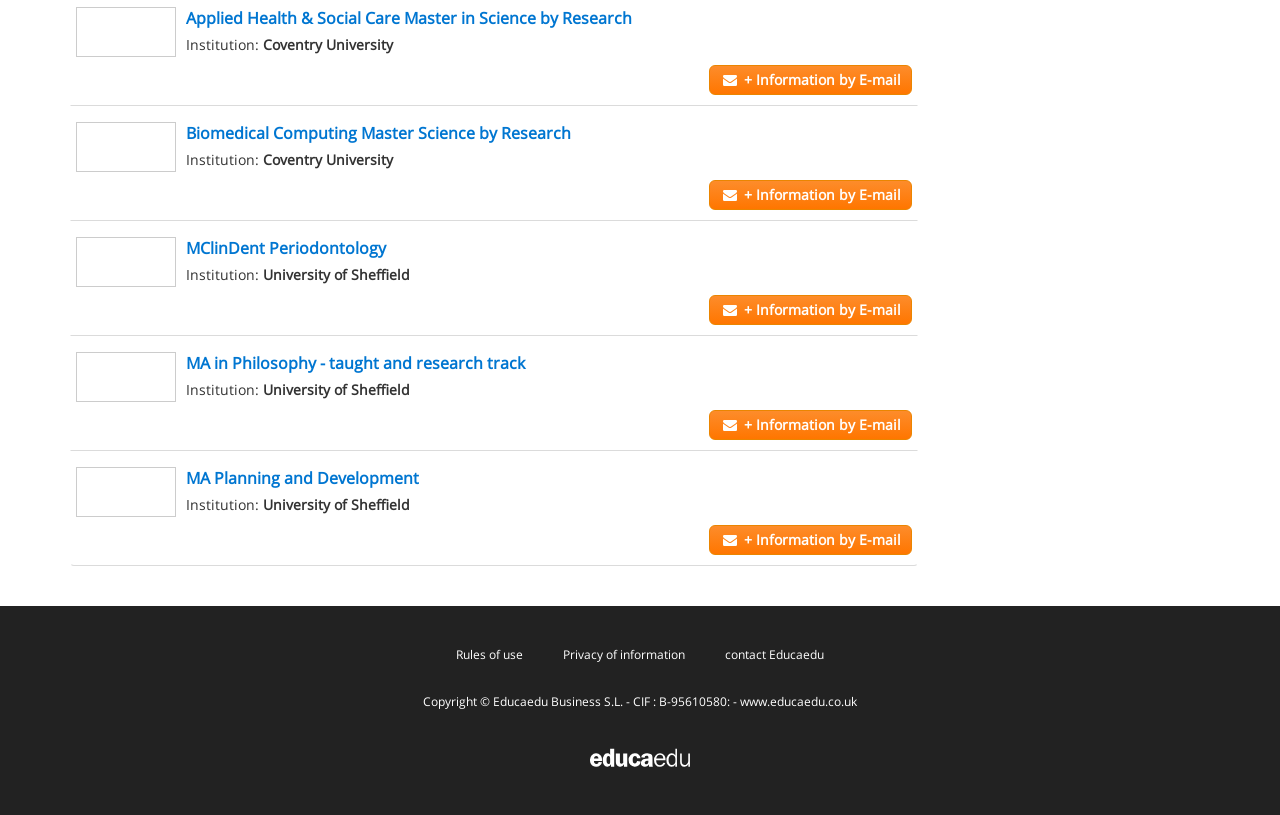Find the bounding box coordinates of the clickable element required to execute the following instruction: "Get information by E-mail". Provide the coordinates as four float numbers between 0 and 1, i.e., [left, top, right, bottom].

[0.554, 0.08, 0.712, 0.117]